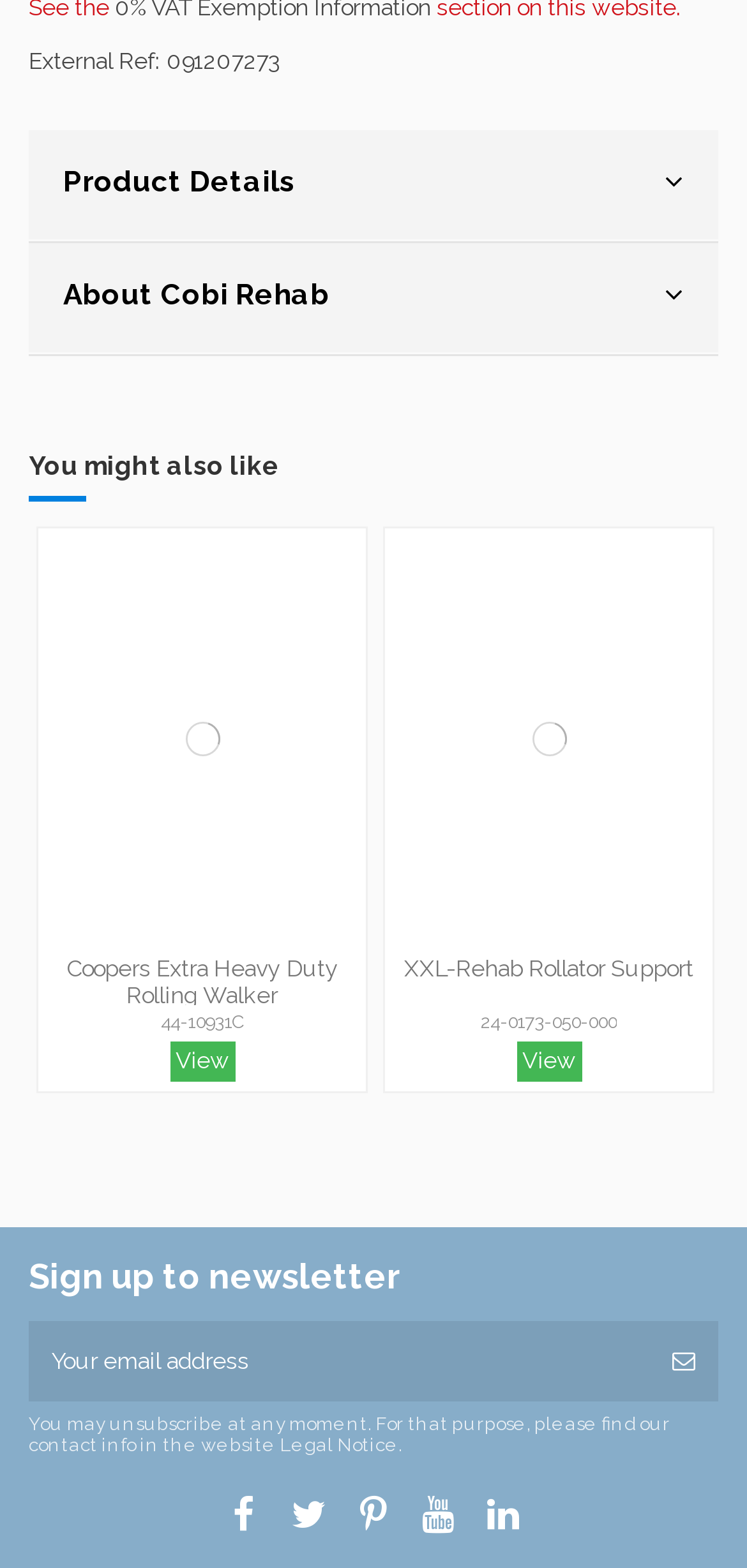Please give the bounding box coordinates of the area that should be clicked to fulfill the following instruction: "Enter your email address". The coordinates should be in the format of four float numbers from 0 to 1, i.e., [left, top, right, bottom].

[0.038, 0.842, 0.869, 0.893]